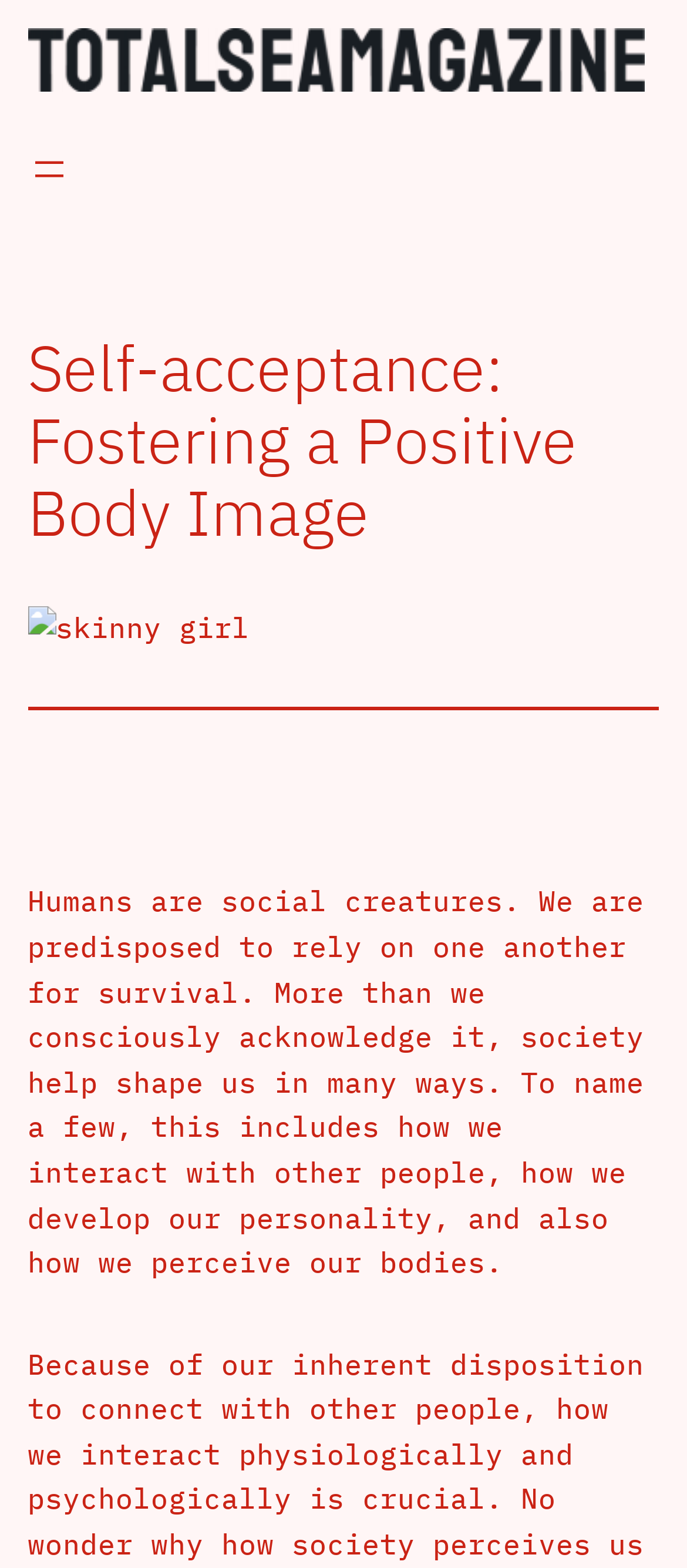Determine the bounding box for the UI element that matches this description: "aria-label="Open menu"".

[0.04, 0.094, 0.102, 0.121]